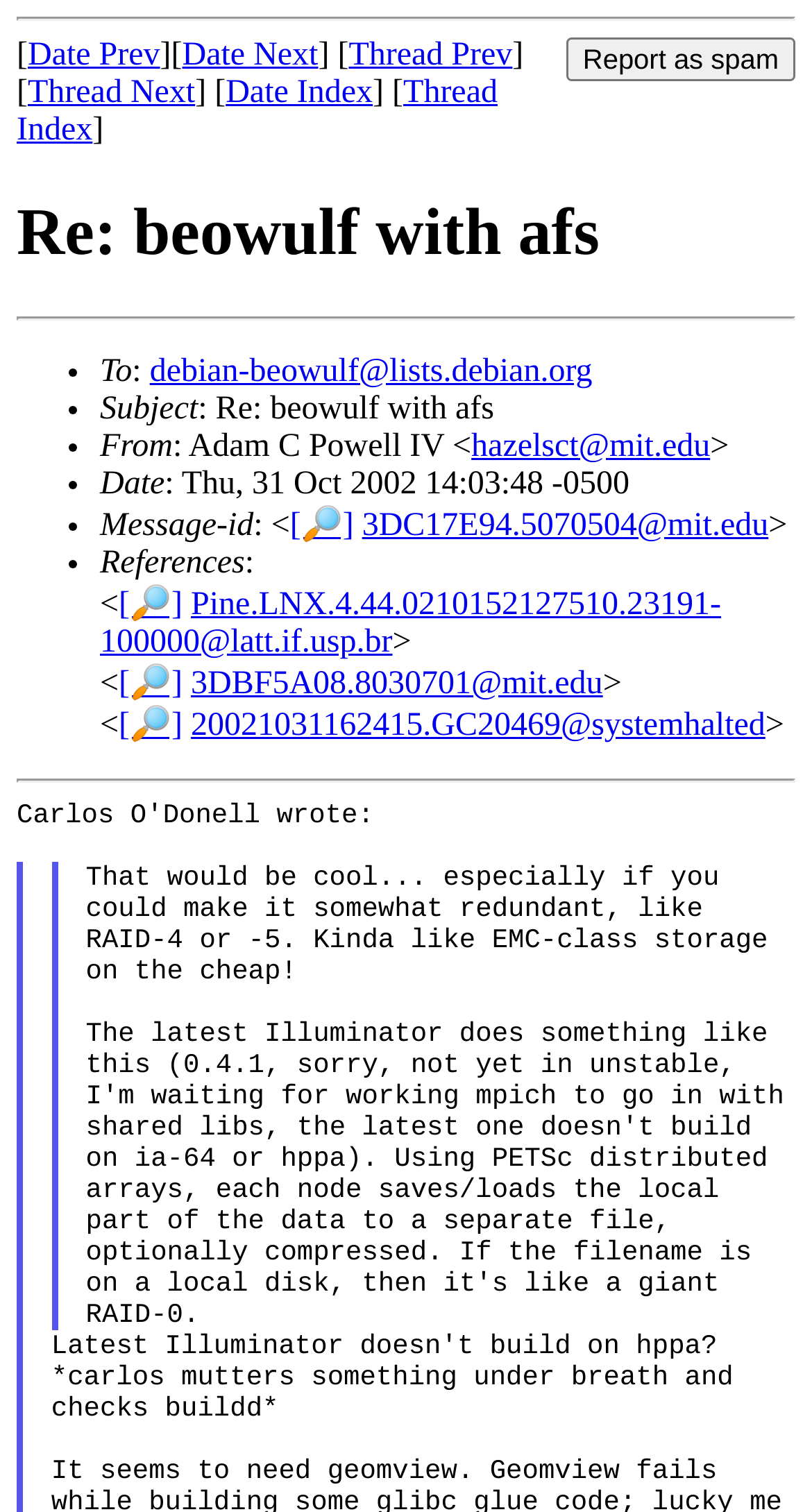From the element description Thread Index, predict the bounding box coordinates of the UI element. The coordinates must be specified in the format (top-left x, top-left y, bottom-right x, bottom-right y) and should be within the 0 to 1 range.

[0.021, 0.05, 0.613, 0.098]